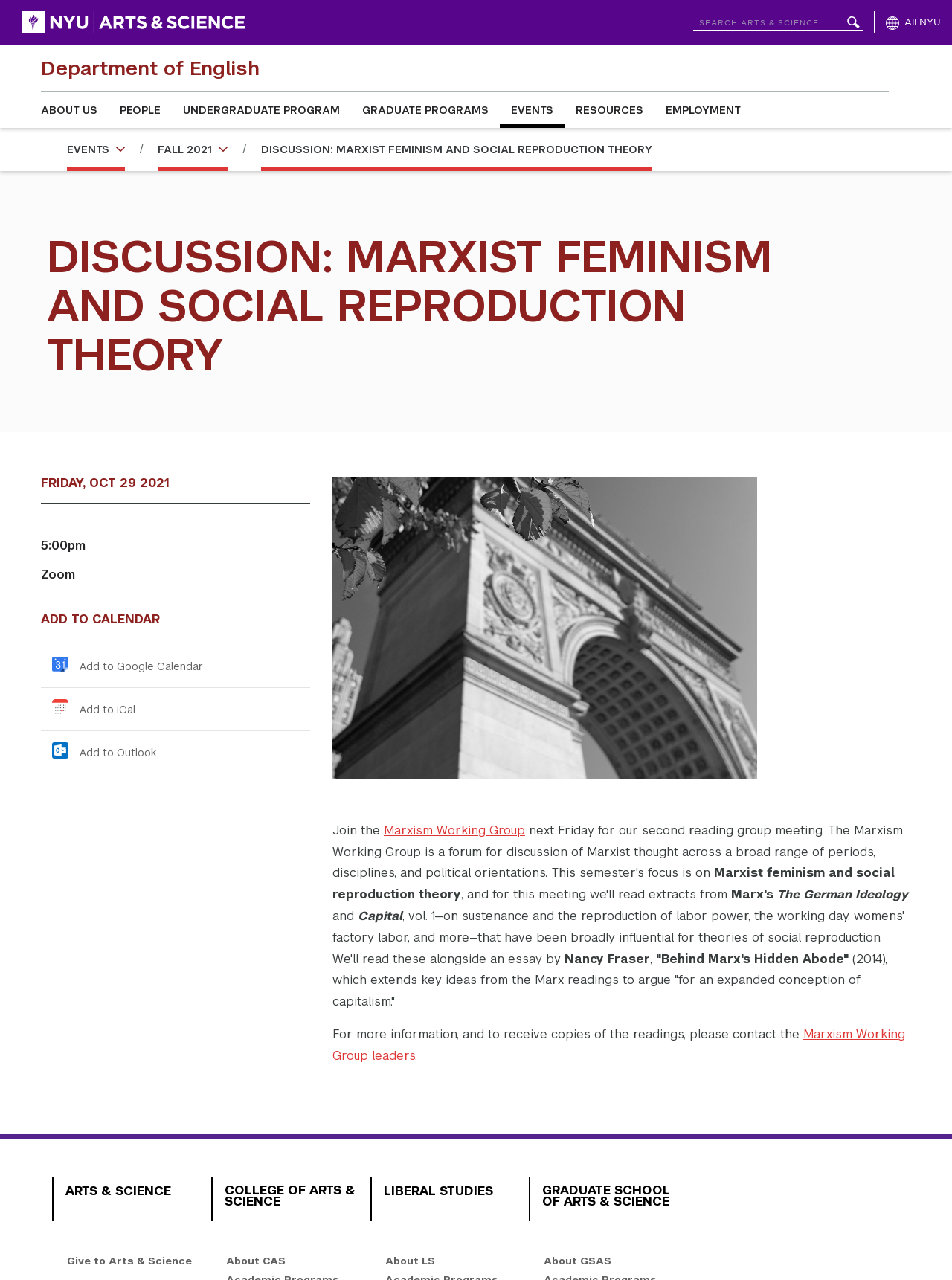How many links are there in the main menu?
Based on the visual content, answer with a single word or a brief phrase.

7